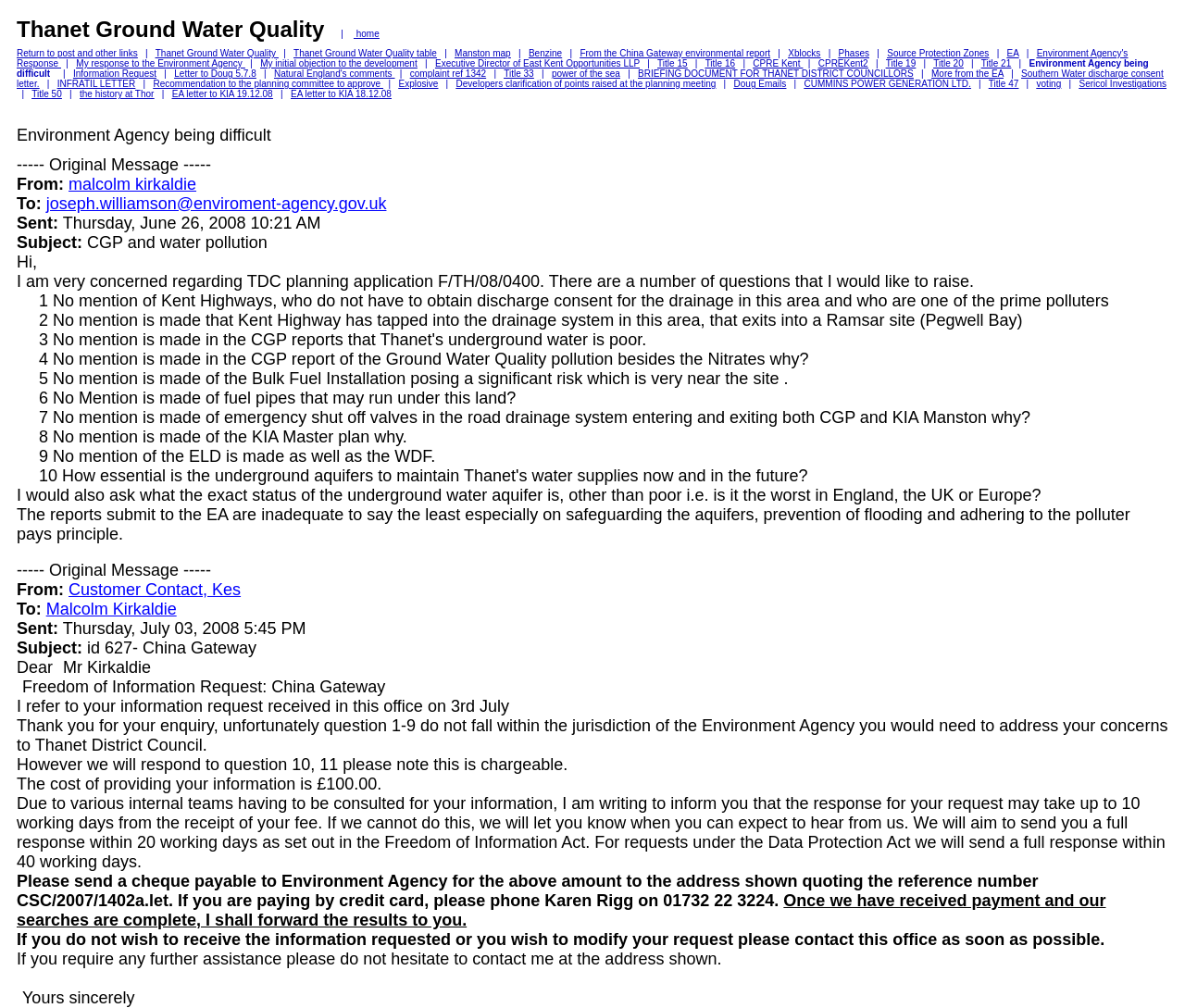From the image, can you give a detailed response to the question below:
What is the first link on the webpage?

The first link on the webpage is obtained by looking at the link elements in the LayoutTableCell and finding the first one, which has the text 'home'.